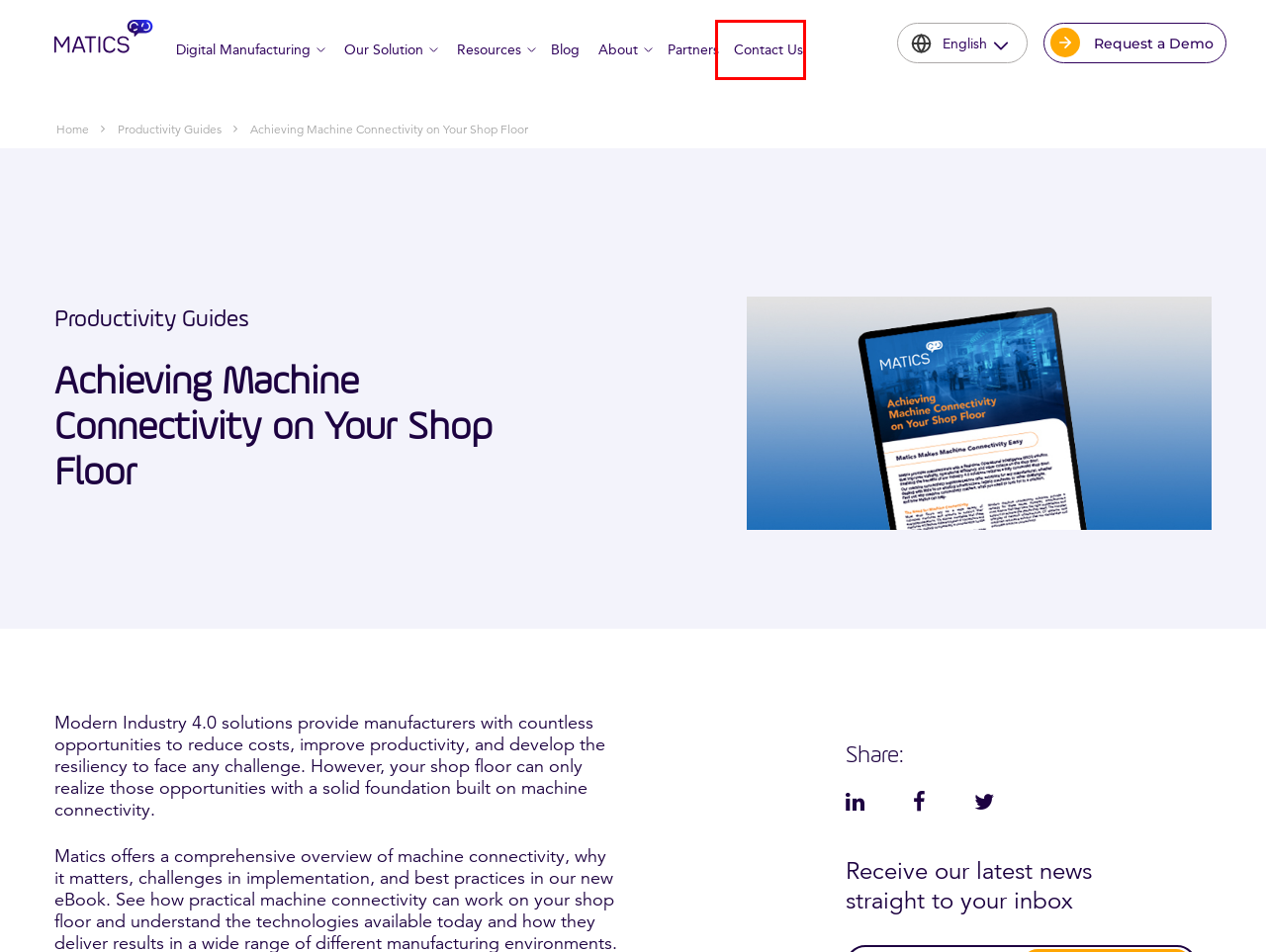Given a webpage screenshot featuring a red rectangle around a UI element, please determine the best description for the new webpage that appears after the element within the bounding box is clicked. The options are:
A. Join Our Partners Program - Matics | Matics
B. RtOI Solutions | Matics
C. Industry 4.0 Case Studies | Matics
D. Latest Manufacturing Analytics Trends & News | Matics
E. Productivity Guides | Matics
F. Contact Us | Matics
G. Real-time Manufacturing Resources | Matics
H. Connected Worker Platform & Real-time Manufacturing Analytics | Matics

F